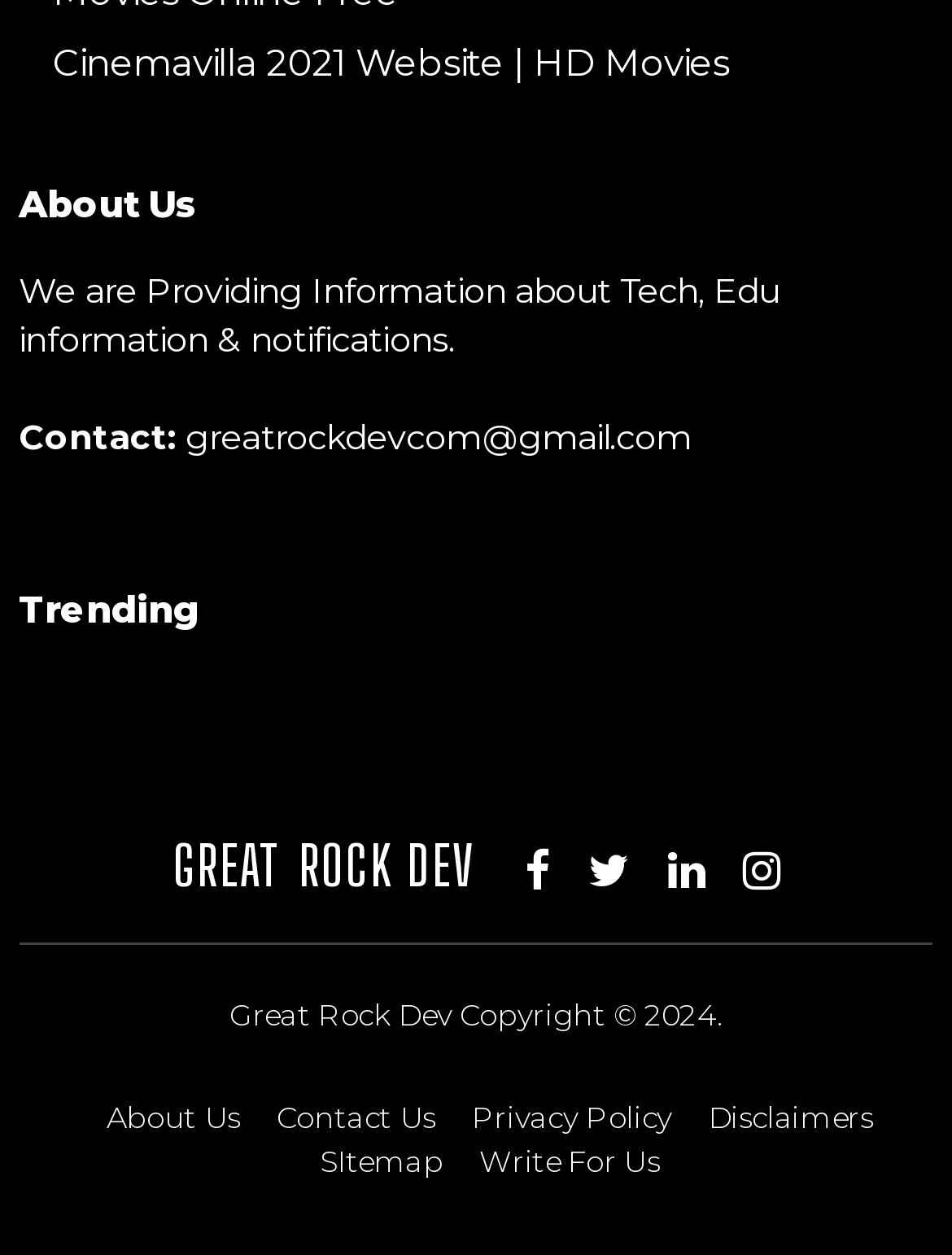Please identify the bounding box coordinates of the element I should click to complete this instruction: 'Visit the 'Trending' page'. The coordinates should be given as four float numbers between 0 and 1, like this: [left, top, right, bottom].

[0.02, 0.466, 0.98, 0.507]